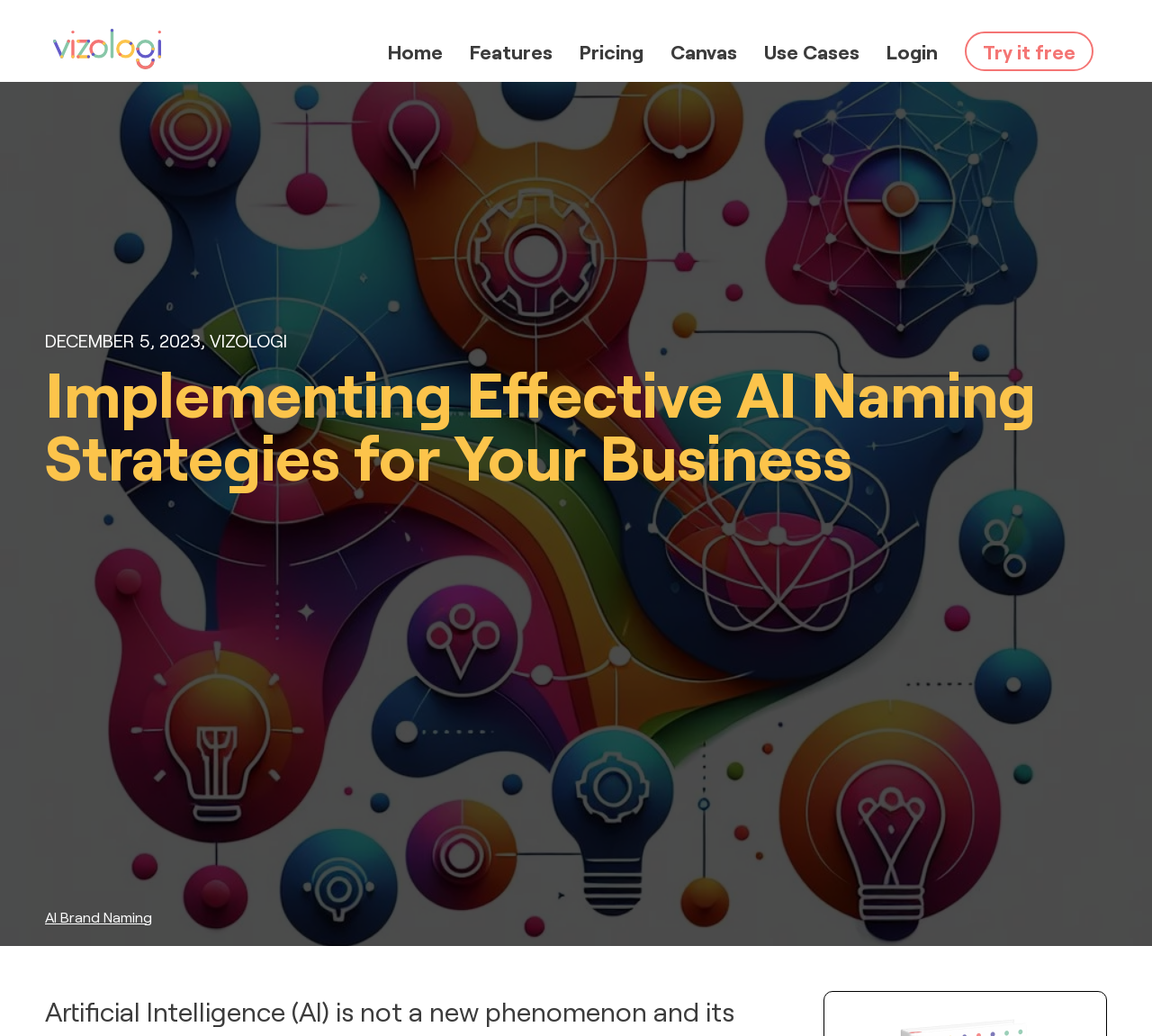Examine the image carefully and respond to the question with a detailed answer: 
What is the date mentioned on the webpage?

I found the StaticText element with the content 'DECEMBER 5, 2023, VIZOLOGI' which indicates the date mentioned on the webpage.